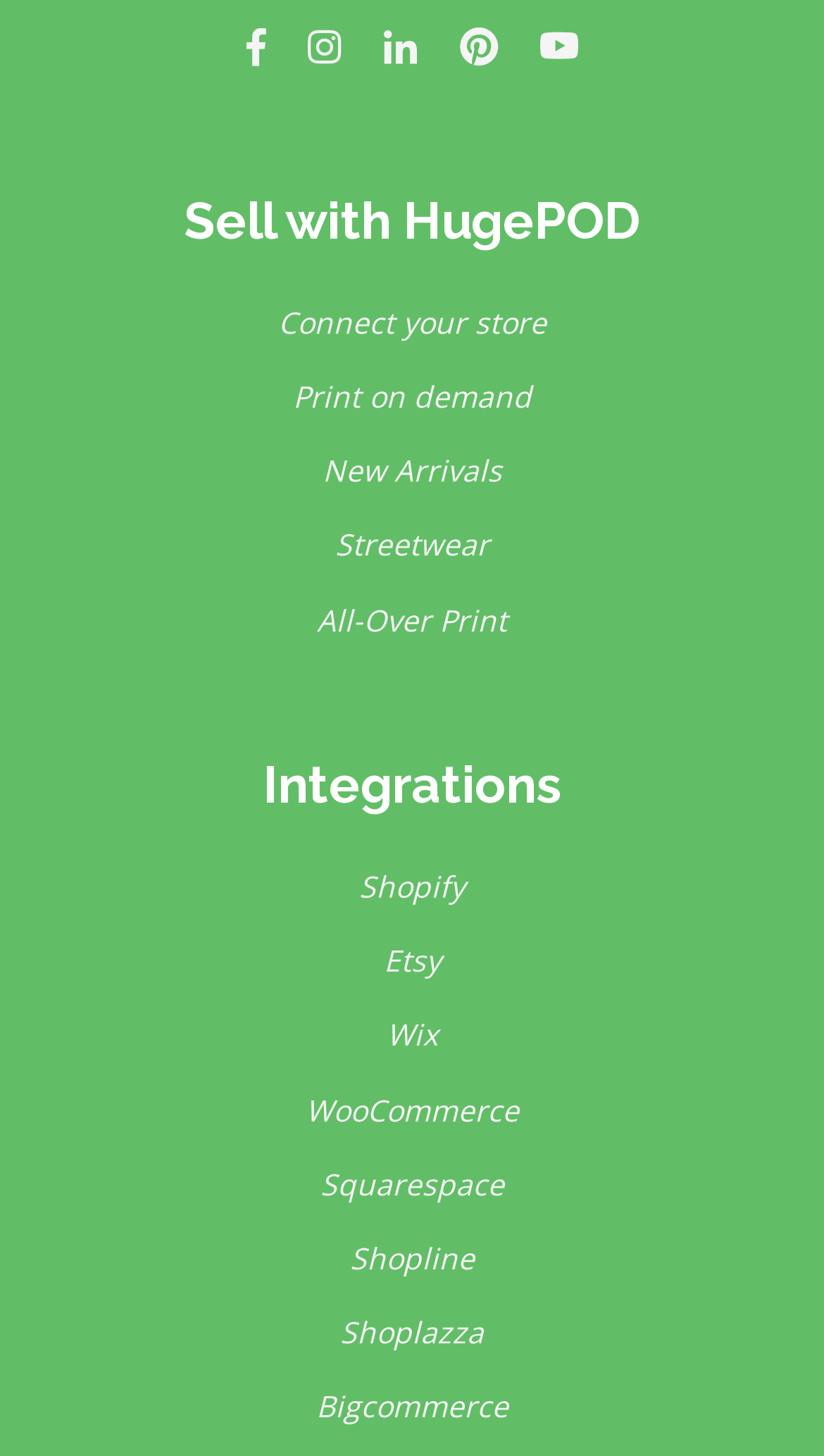Please give a succinct answer using a single word or phrase:
What is the icon above the 'Sell with HugePOD' heading?

Five icons